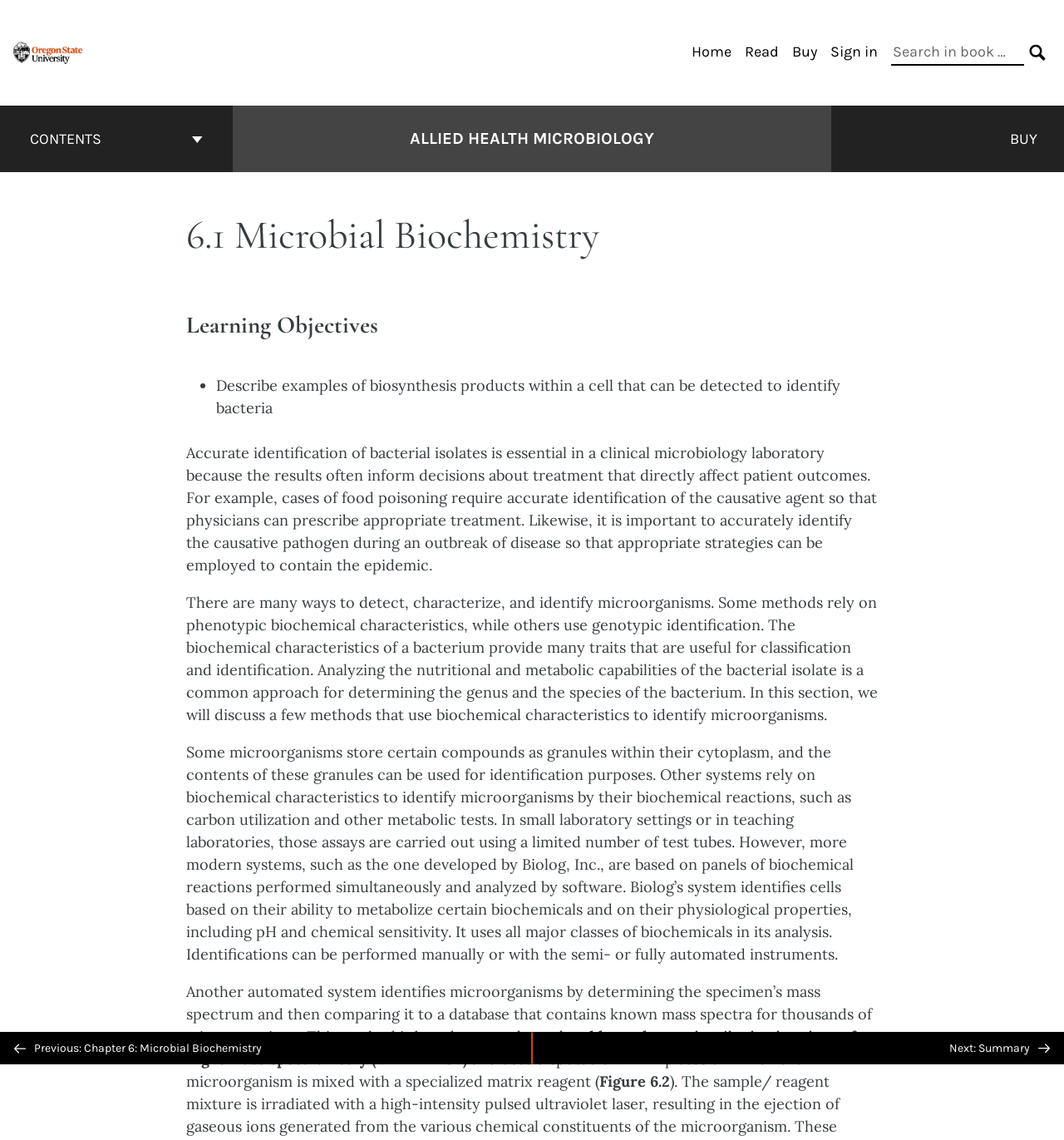Determine the bounding box coordinates for the HTML element mentioned in the following description: "Next: Summary". The coordinates should be a list of four floats ranging from 0 to 1, represented as [left, top, right, bottom].

[0.5, 0.905, 1.0, 0.934]